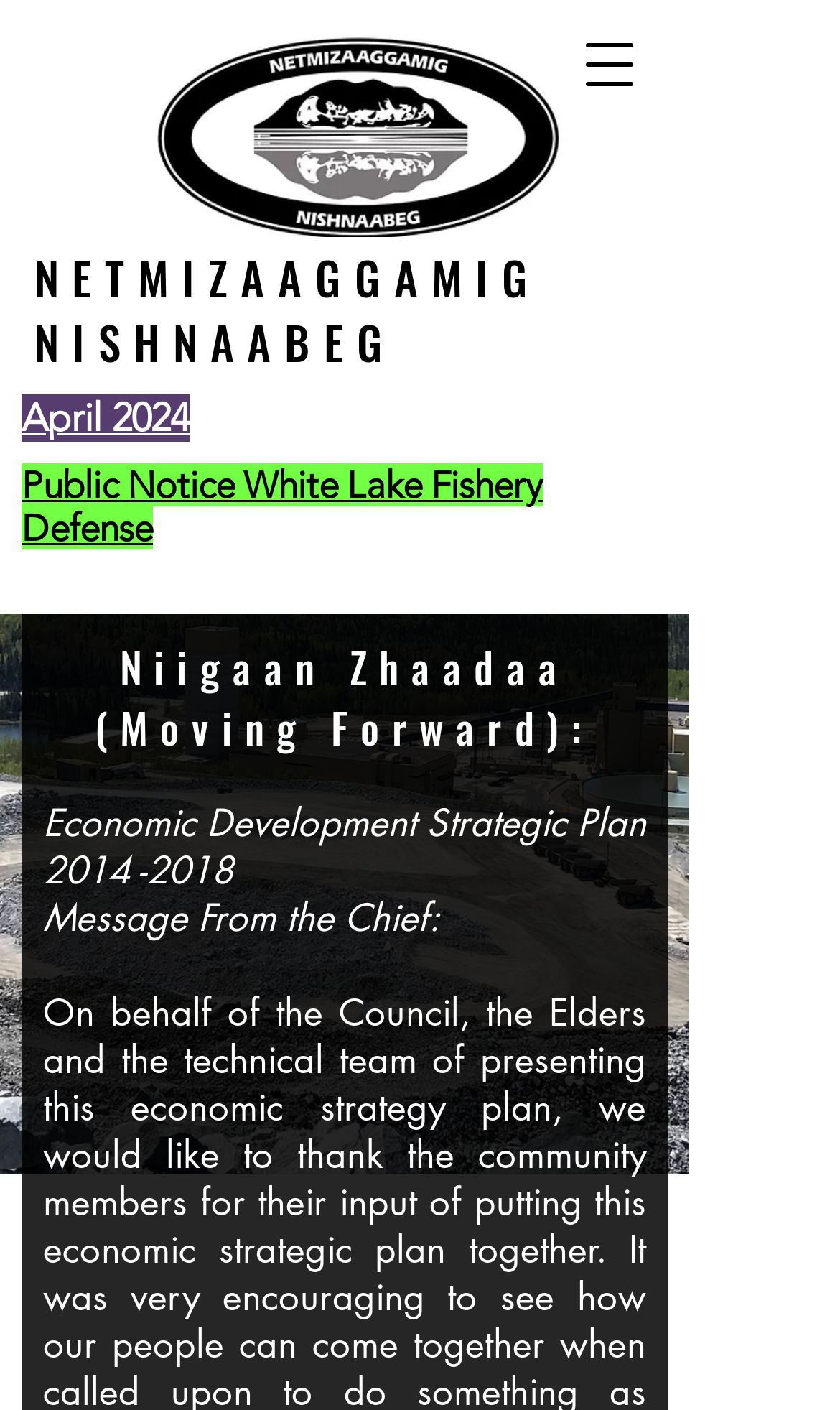Please give a short response to the question using one word or a phrase:
What is the title of the economic development plan?

Niigaan Zhaadaa